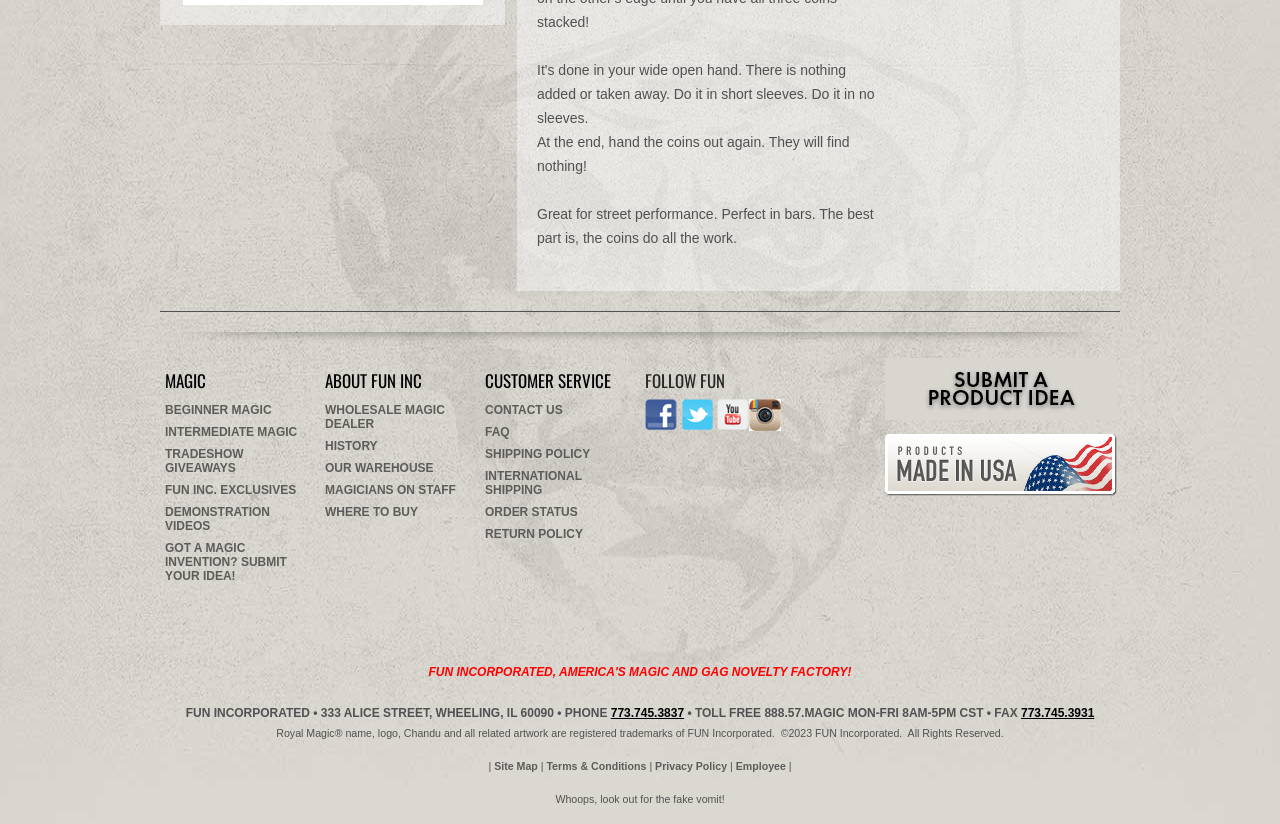Determine the bounding box for the UI element as described: "Frontier Theme". The coordinates should be represented as four float numbers between 0 and 1, formatted as [left, top, right, bottom].

None